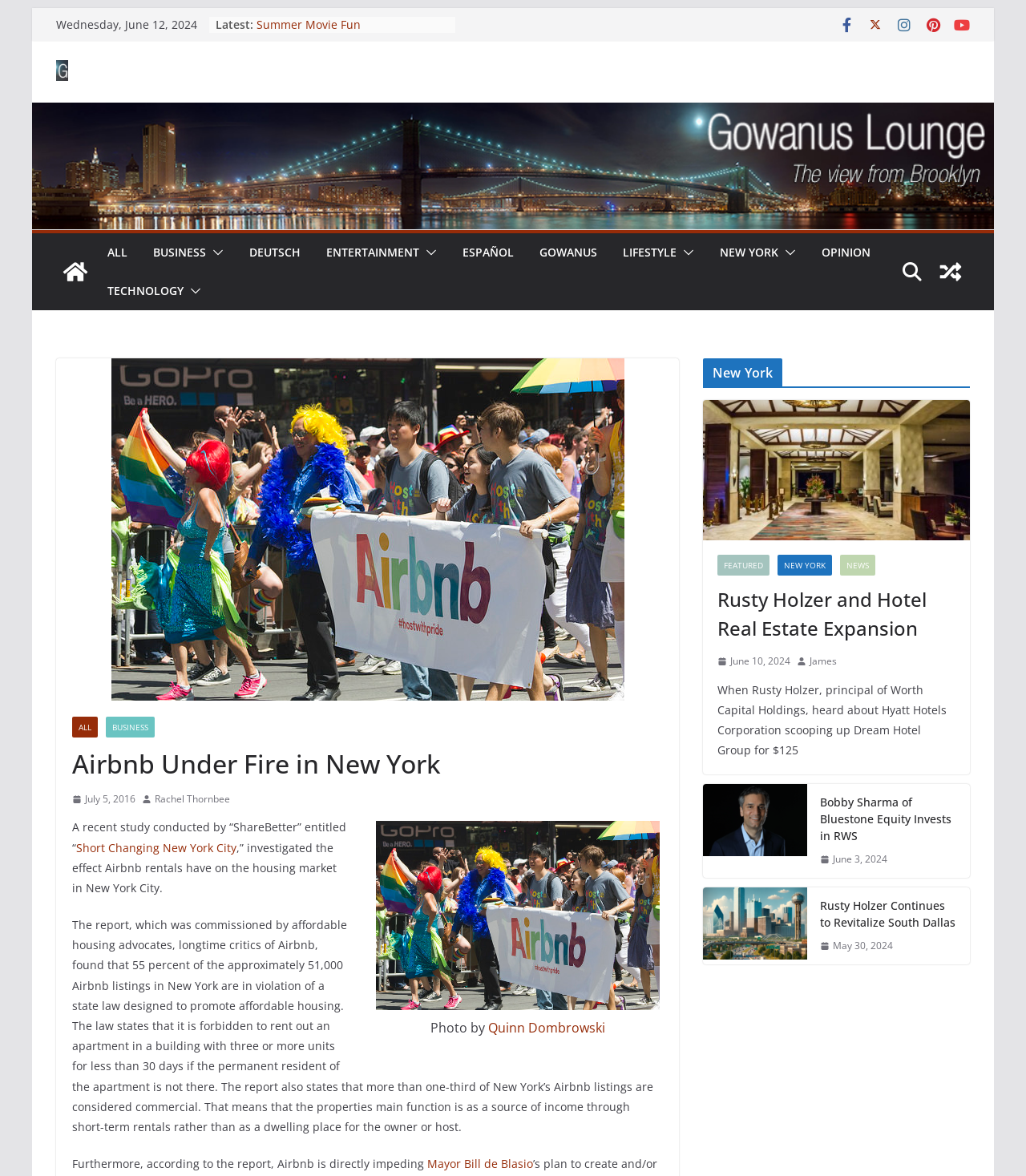What percentage of Airbnb listings in New York are in violation of a state law? From the image, respond with a single word or brief phrase.

55 percent